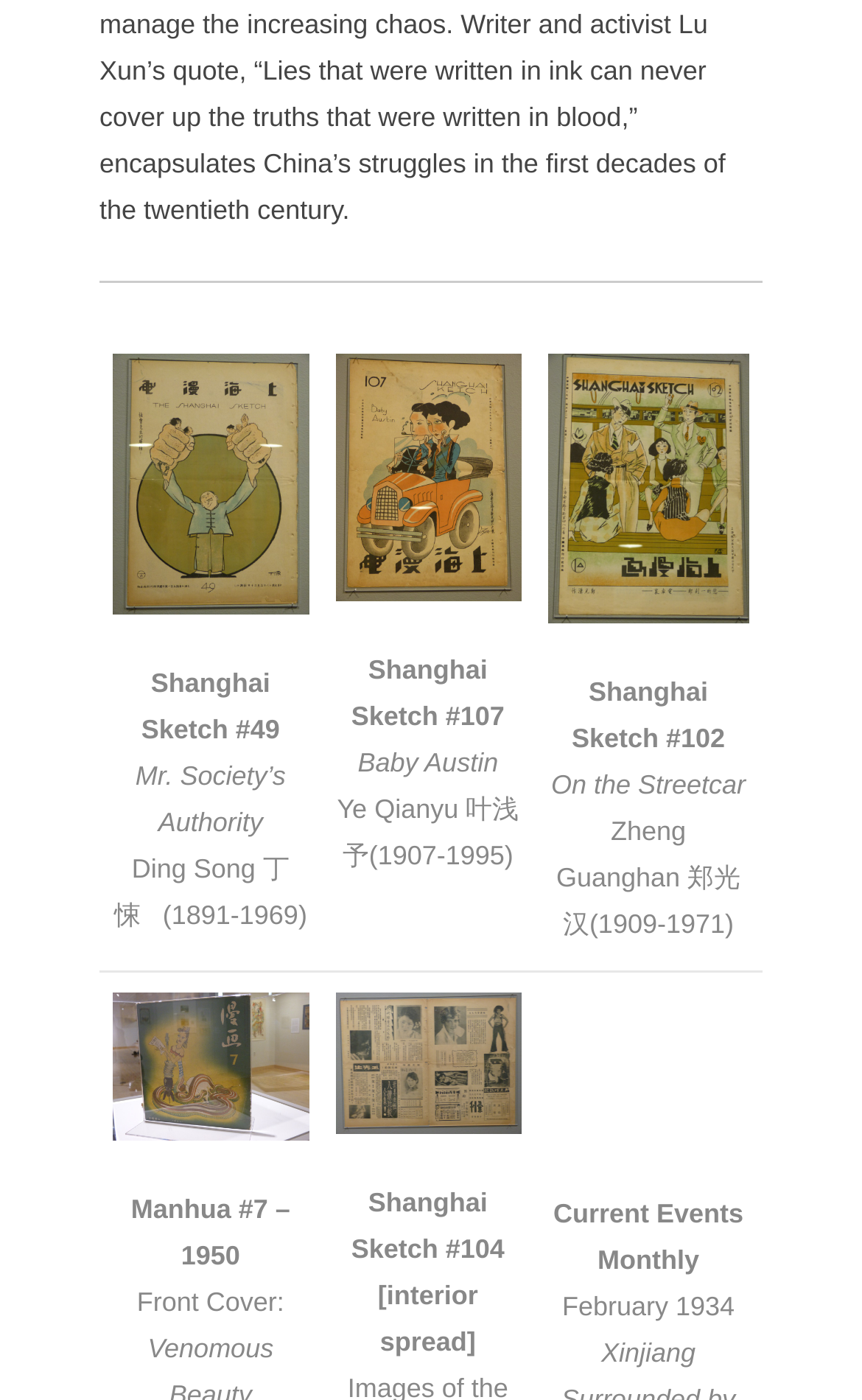What is the name of the artist in the third gridcell?
Look at the image and answer the question with a single word or phrase.

Zheng Guanghan